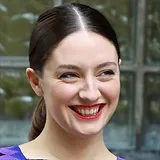Is the atmosphere in the background collaborative?
Provide a short answer using one word or a brief phrase based on the image.

Yes